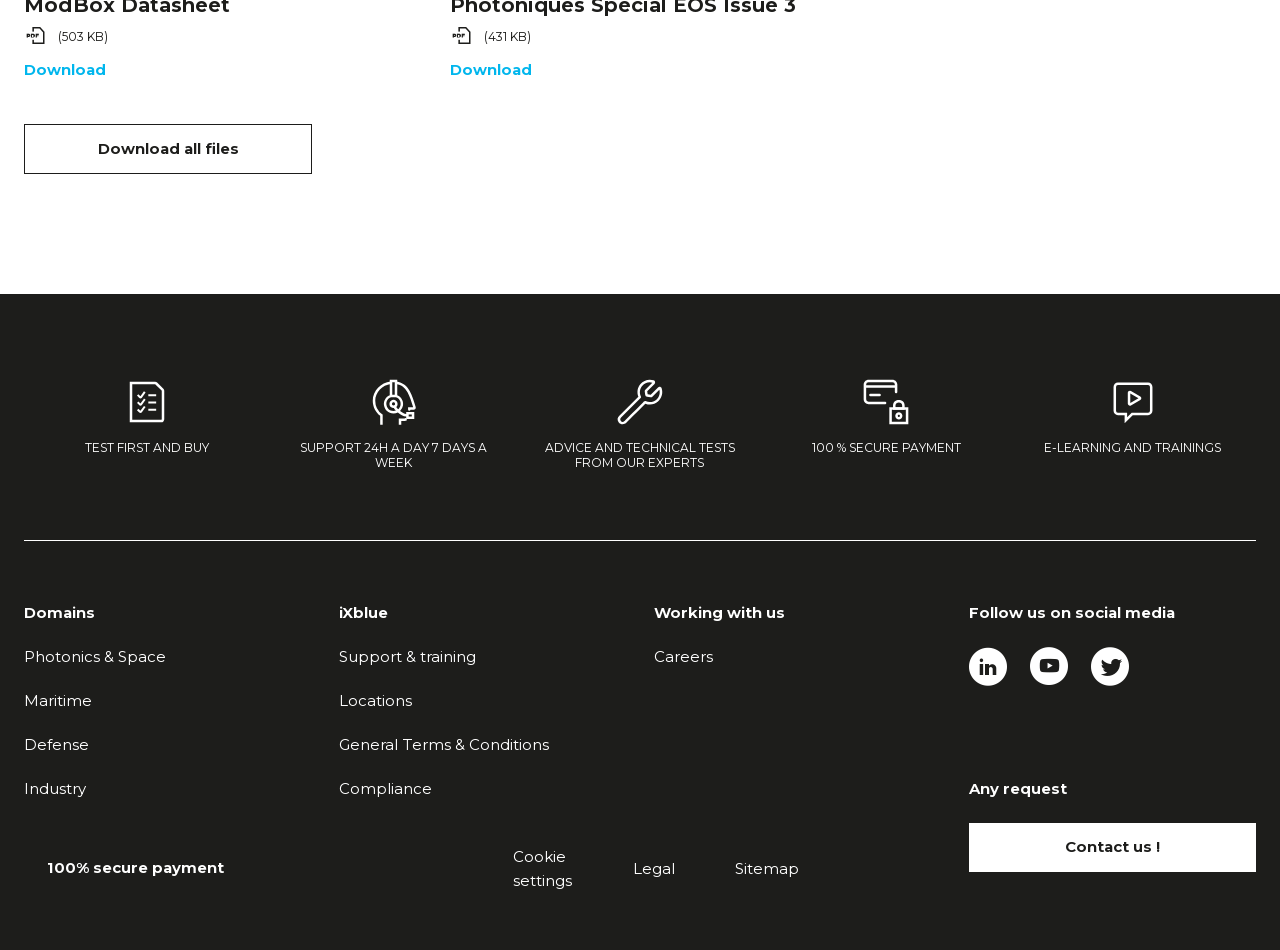Respond to the following question with a brief word or phrase:
What is the file size of the first downloadable file?

503 KB